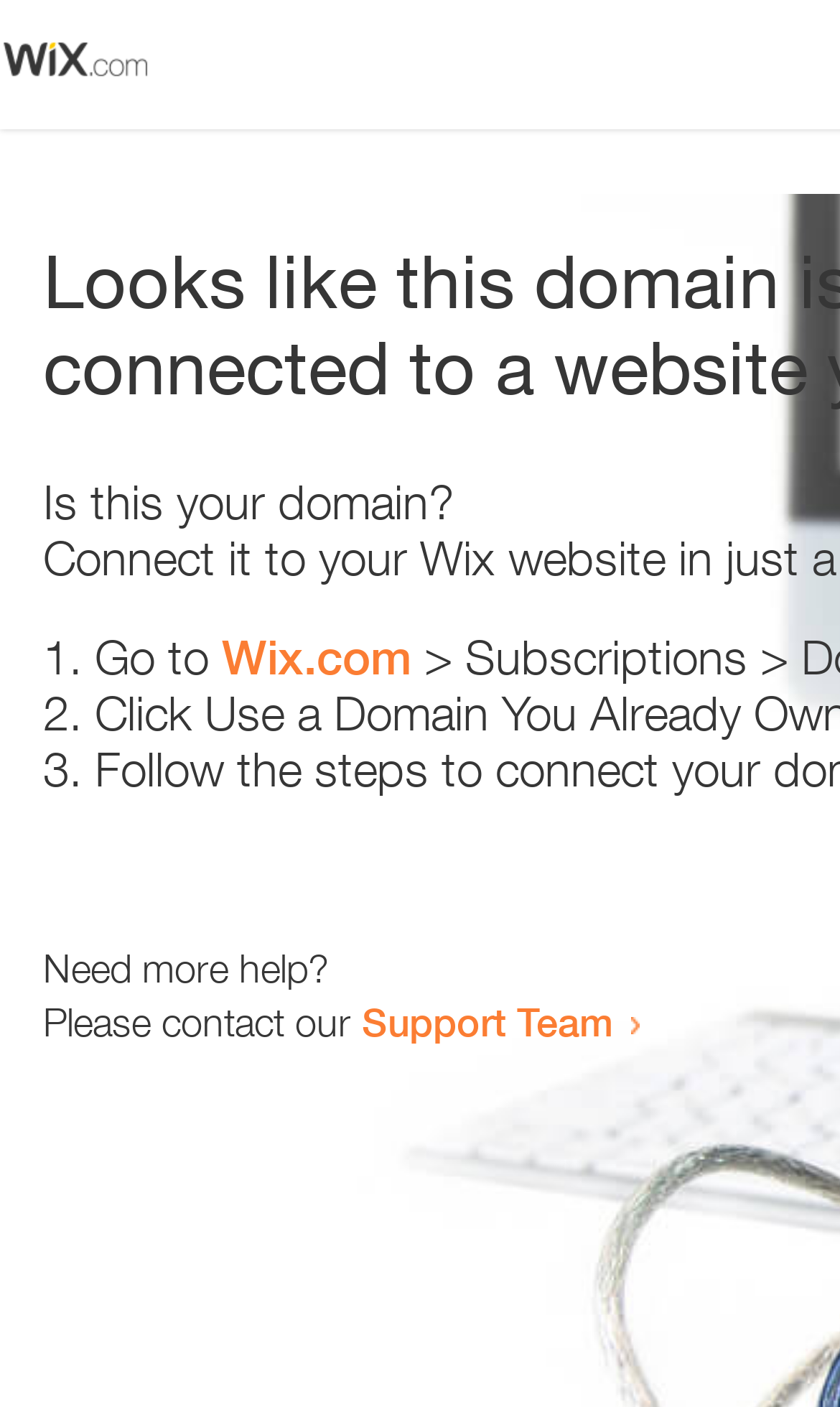Who to contact for more help?
Please give a detailed and thorough answer to the question, covering all relevant points.

The question is asking about who to contact for more help. The text 'Need more help?' is followed by 'Please contact our' and a link to 'Support Team', so the answer is 'Support Team'.